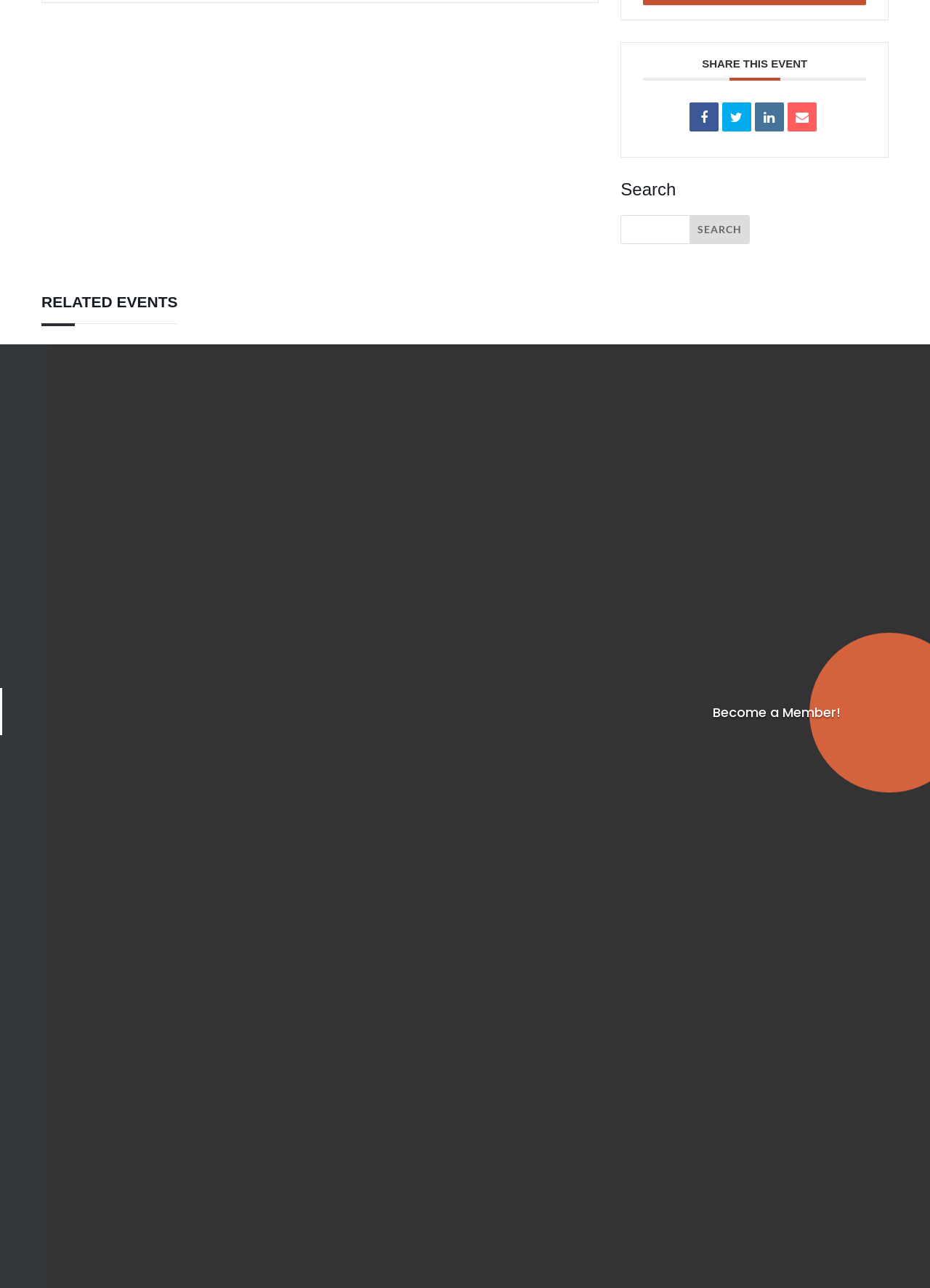Indicate the bounding box coordinates of the clickable region to achieve the following instruction: "Read about related events."

[0.045, 0.218, 0.191, 0.251]